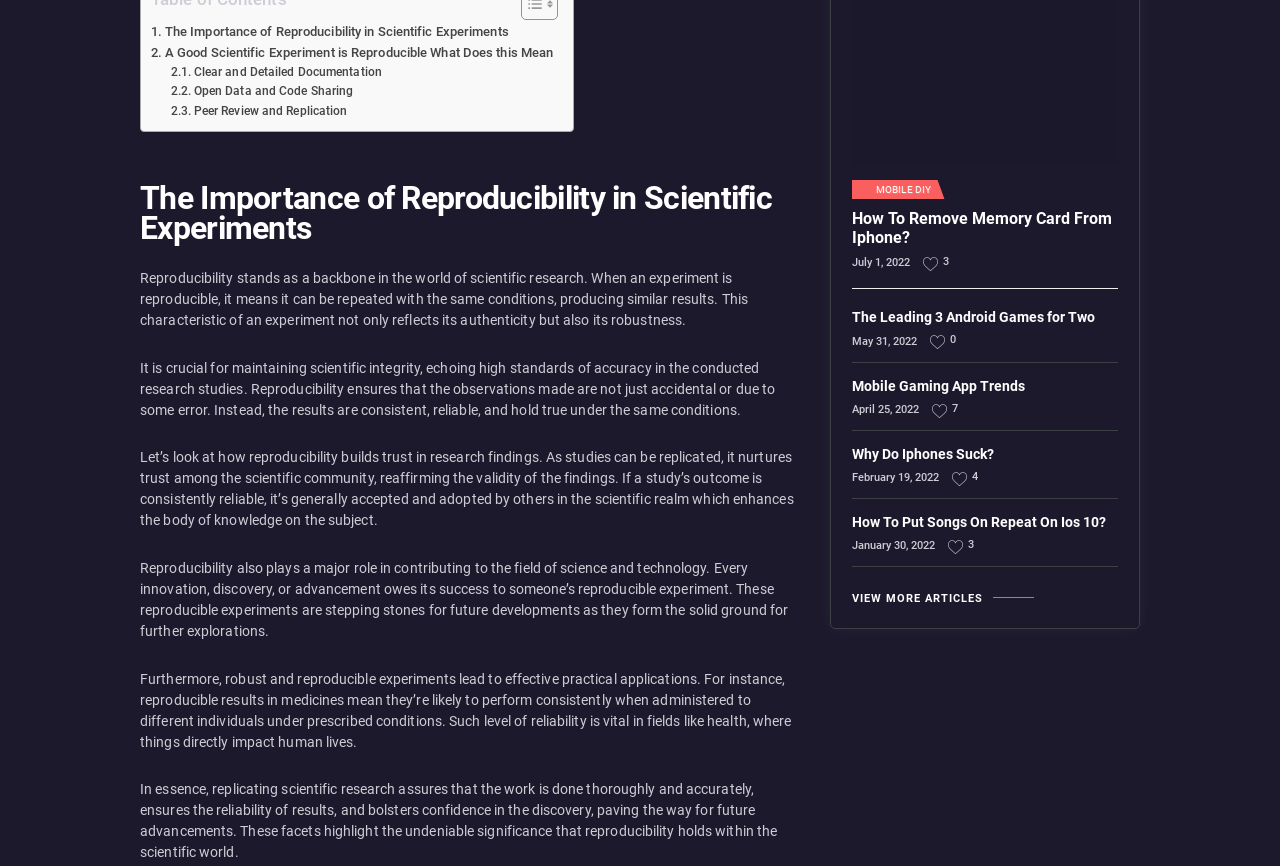Please provide the bounding box coordinate of the region that matches the element description: Open Data and Code Sharing. Coordinates should be in the format (top-left x, top-left y, bottom-right x, bottom-right y) and all values should be between 0 and 1.

[0.134, 0.095, 0.276, 0.117]